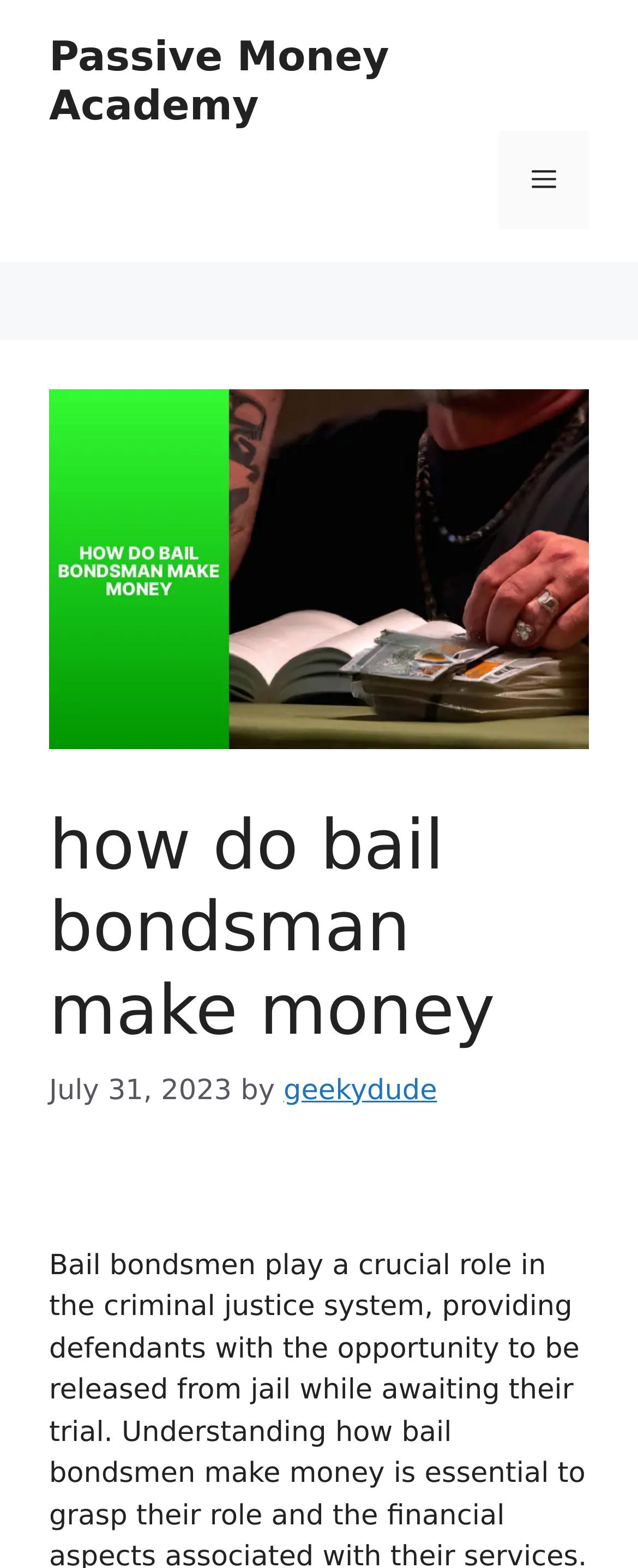Identify and provide the title of the webpage.

how do bail bondsman make money